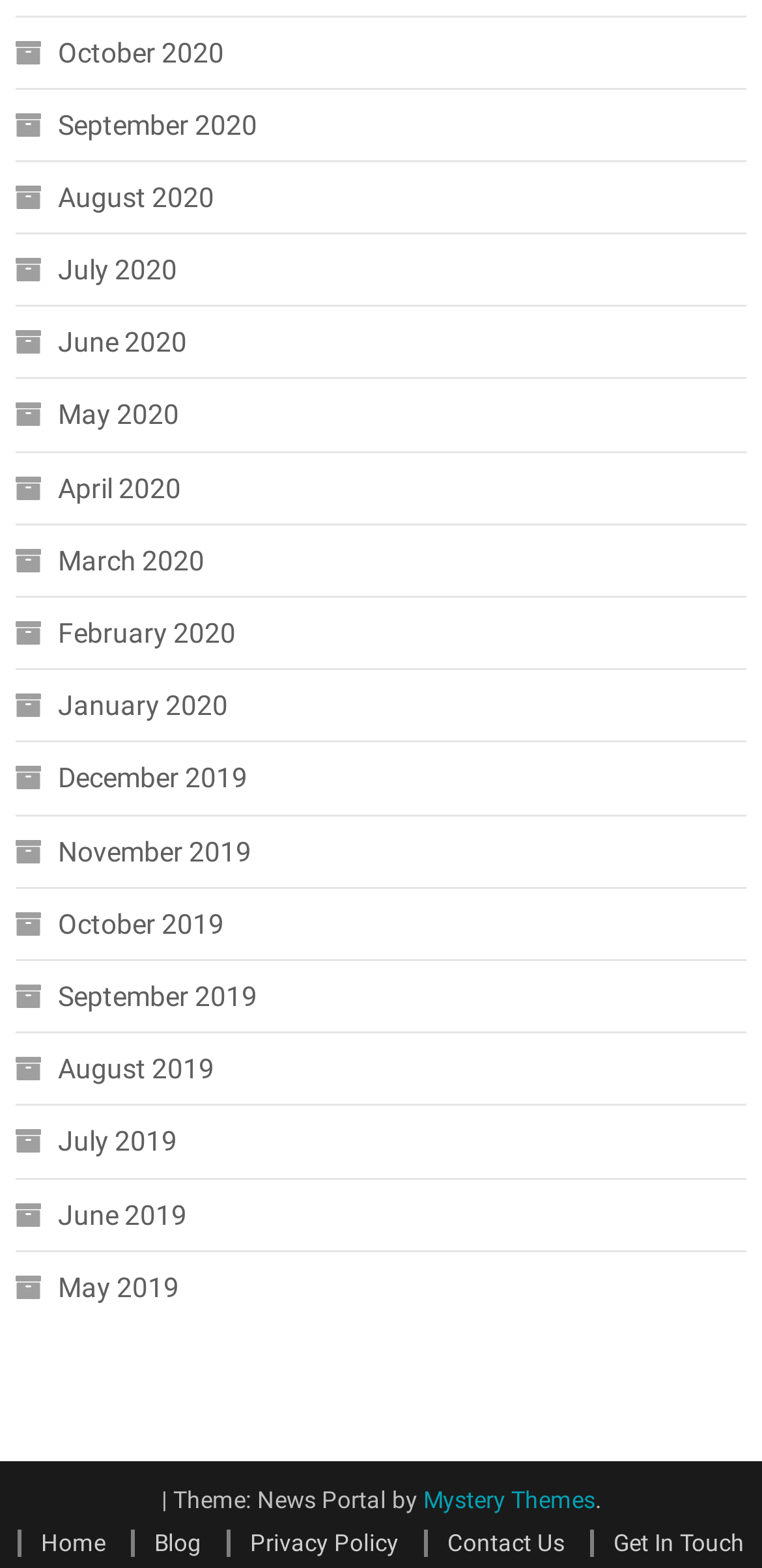Determine the bounding box coordinates for the element that should be clicked to follow this instruction: "Contact Us". The coordinates should be given as four float numbers between 0 and 1, in the format [left, top, right, bottom].

[0.556, 0.975, 0.741, 0.992]